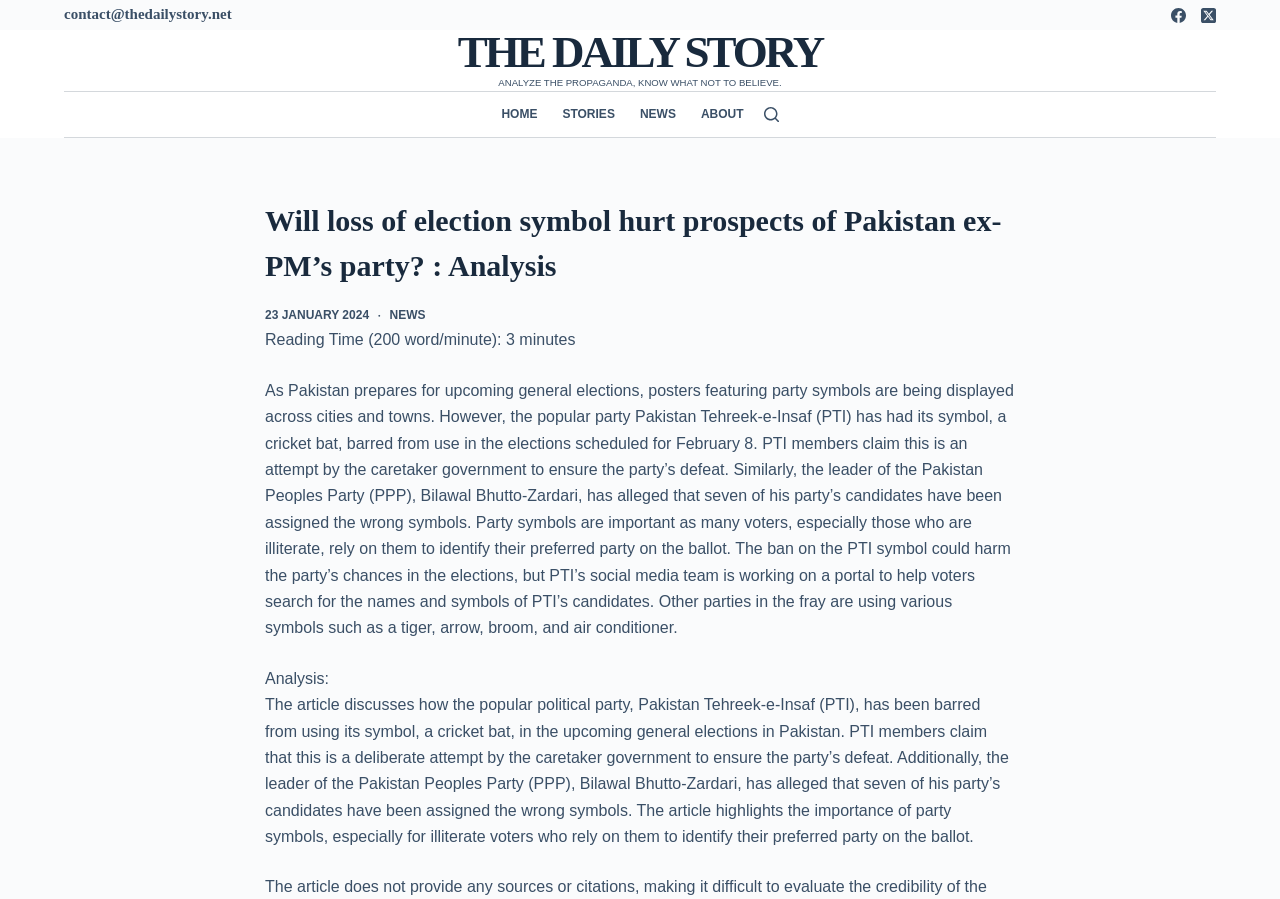Provide the bounding box coordinates of the HTML element this sentence describes: "Skip to content". The bounding box coordinates consist of four float numbers between 0 and 1, i.e., [left, top, right, bottom].

[0.0, 0.0, 0.031, 0.022]